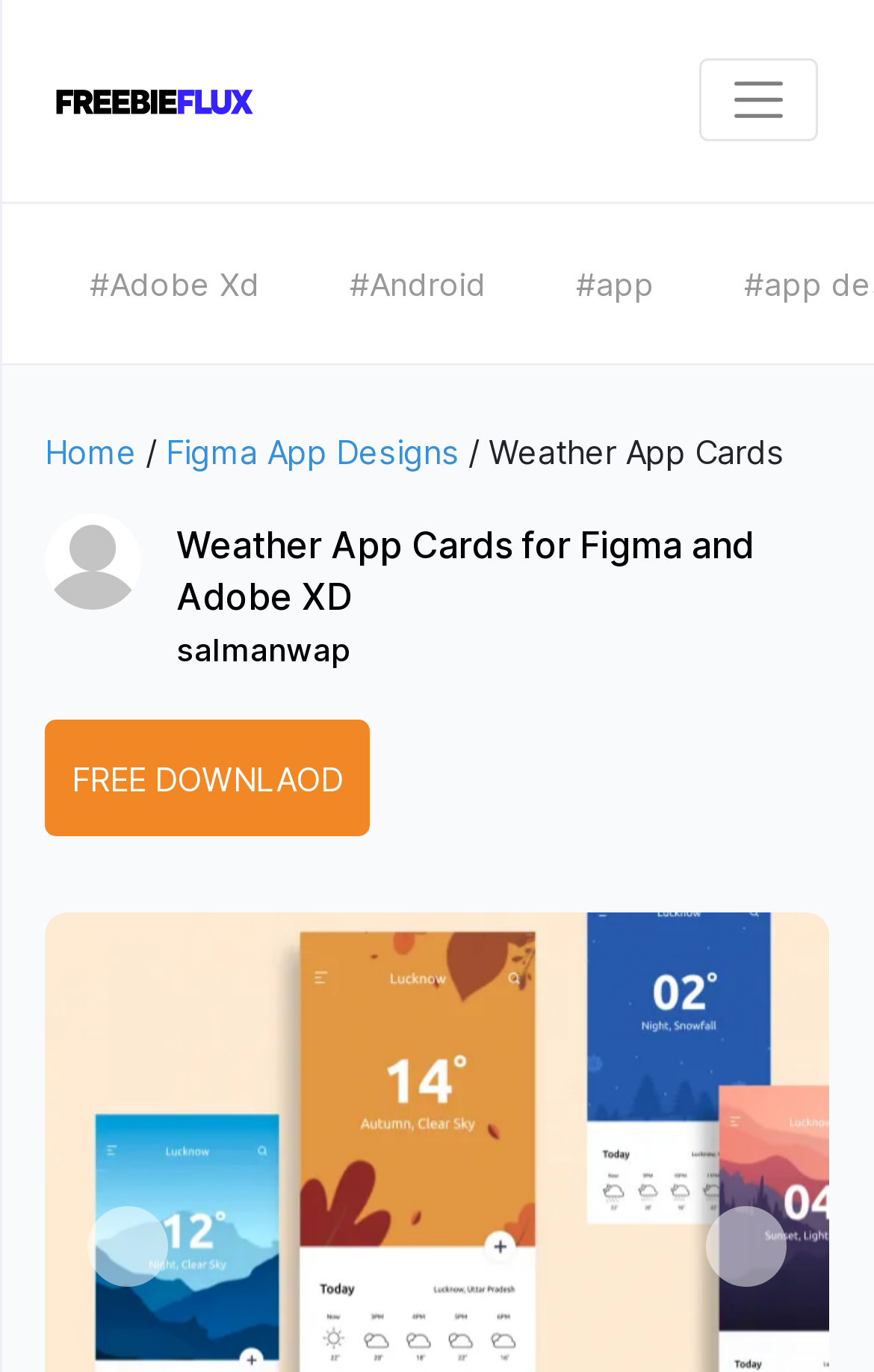What is the name of the freebie?
Using the image as a reference, answer the question with a short word or phrase.

Weather App Cards